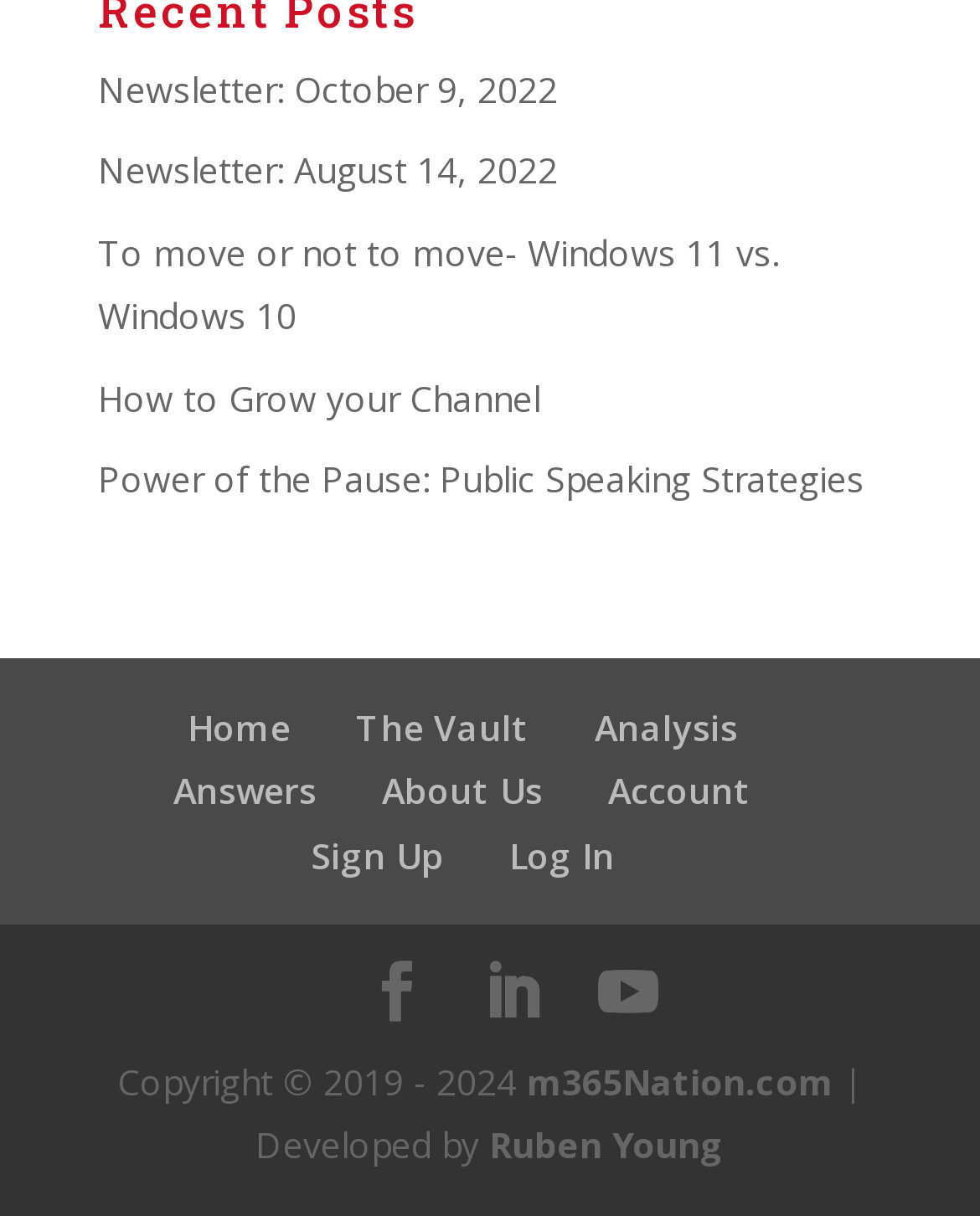Find the bounding box coordinates of the area that needs to be clicked in order to achieve the following instruction: "Sign up for an account". The coordinates should be specified as four float numbers between 0 and 1, i.e., [left, top, right, bottom].

[0.317, 0.683, 0.453, 0.722]